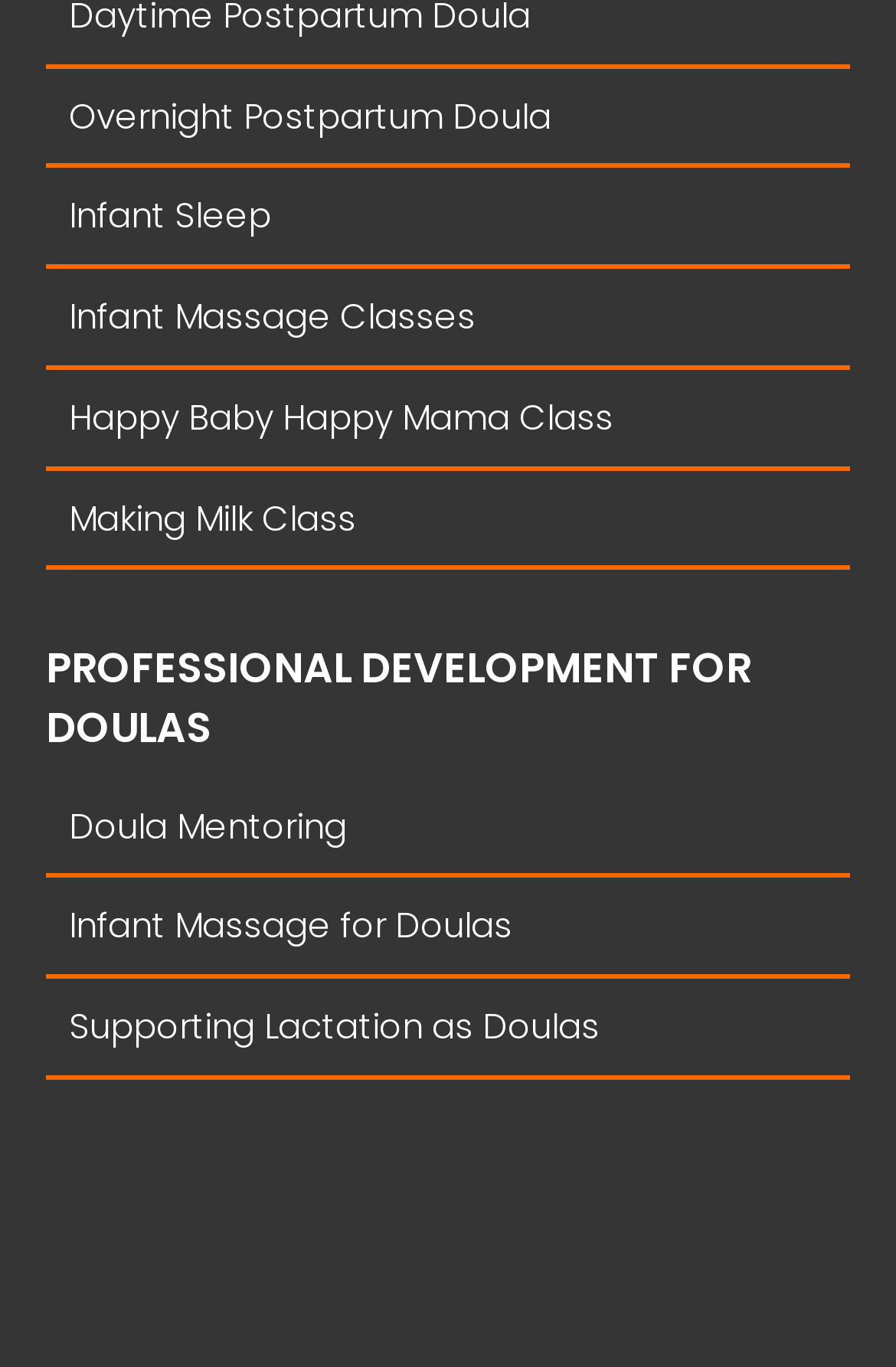What is the purpose of the 'FOR DOULAS' section?
Could you please answer the question thoroughly and with as much detail as possible?

The 'FOR DOULAS' section contains links to resources such as 'Doula Mentoring' and 'Supporting Lactation as Doulas', which suggests that it is intended for the professional development of doulas.